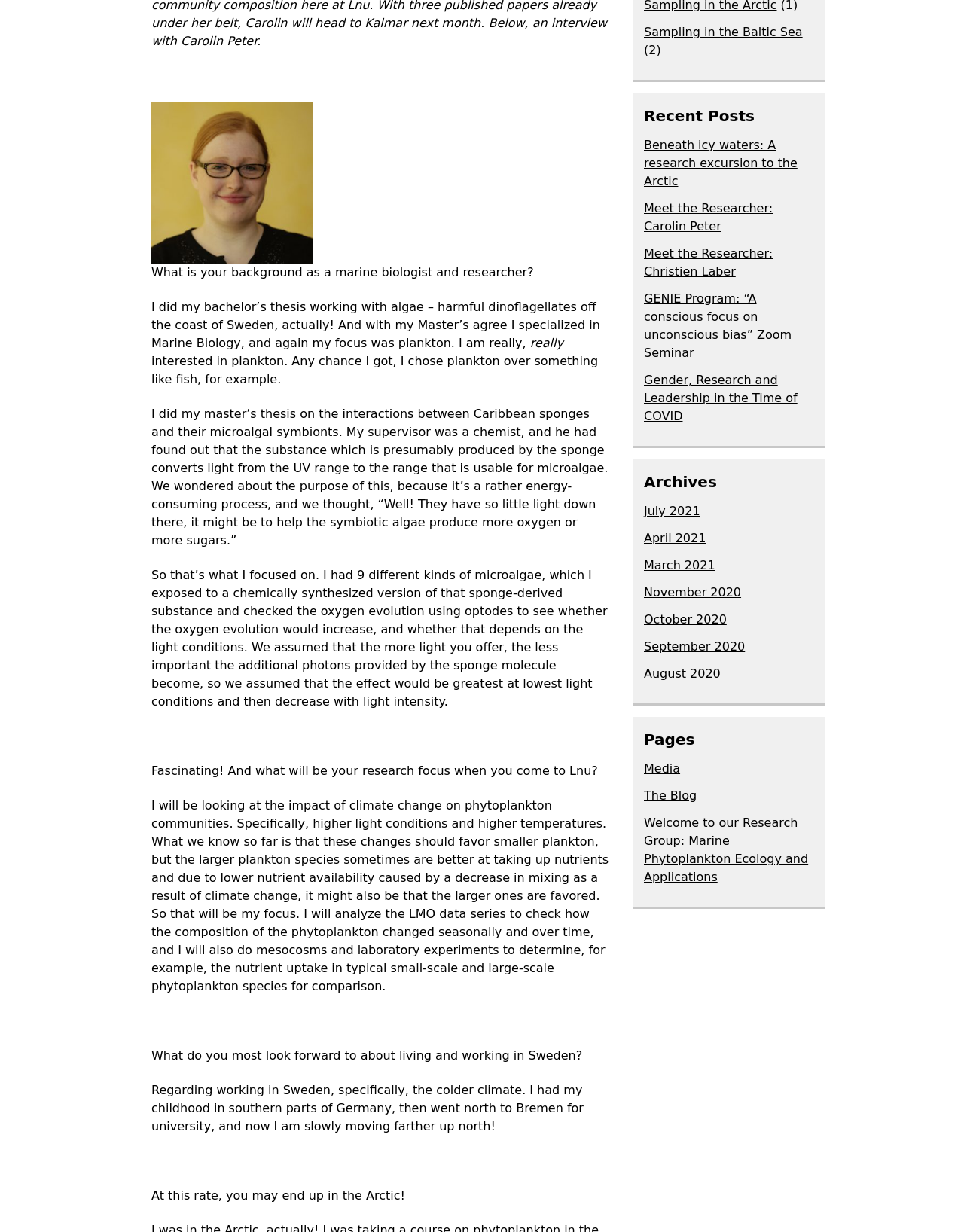Using the element description provided, determine the bounding box coordinates in the format (top-left x, top-left y, bottom-right x, bottom-right y). Ensure that all values are floating point numbers between 0 and 1. Element description: Media

[0.668, 0.618, 0.706, 0.63]